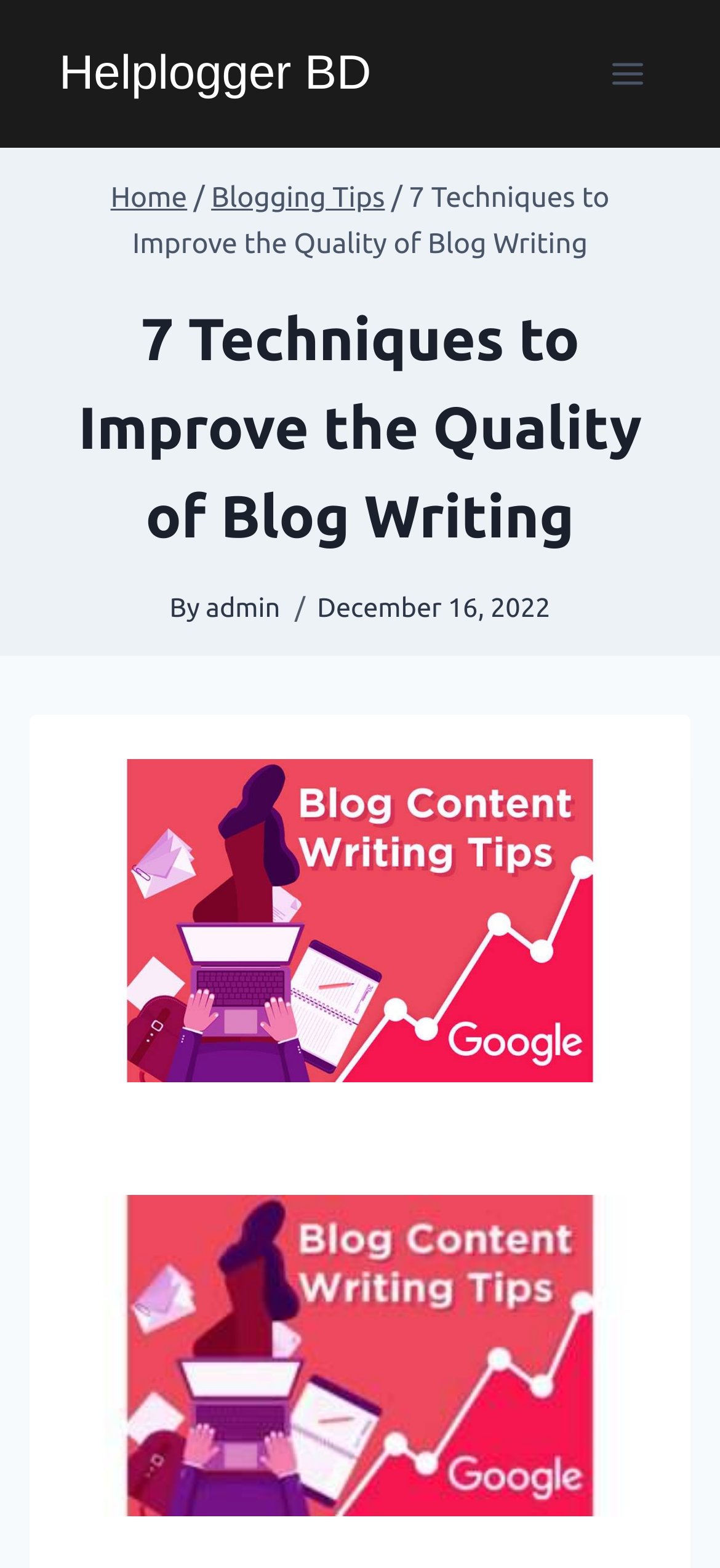Pinpoint the bounding box coordinates of the area that must be clicked to complete this instruction: "open menu".

[0.824, 0.029, 0.918, 0.065]